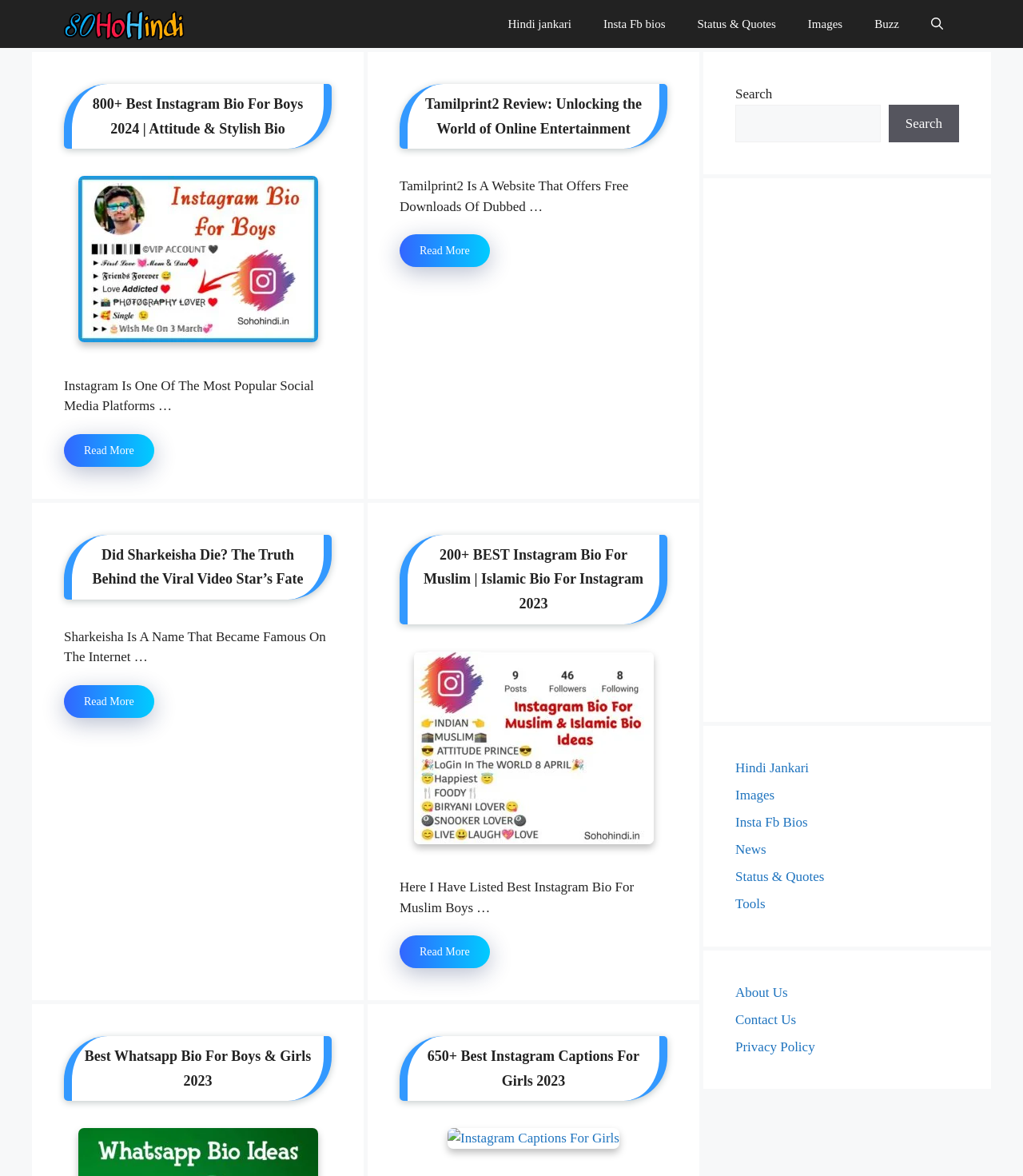What is the purpose of the search box?
Please respond to the question thoroughly and include all relevant details.

The search box is located at the top right corner of the webpage, and it has a placeholder text 'Search', which suggests that the purpose of the search box is to allow users to search for specific content within the website.